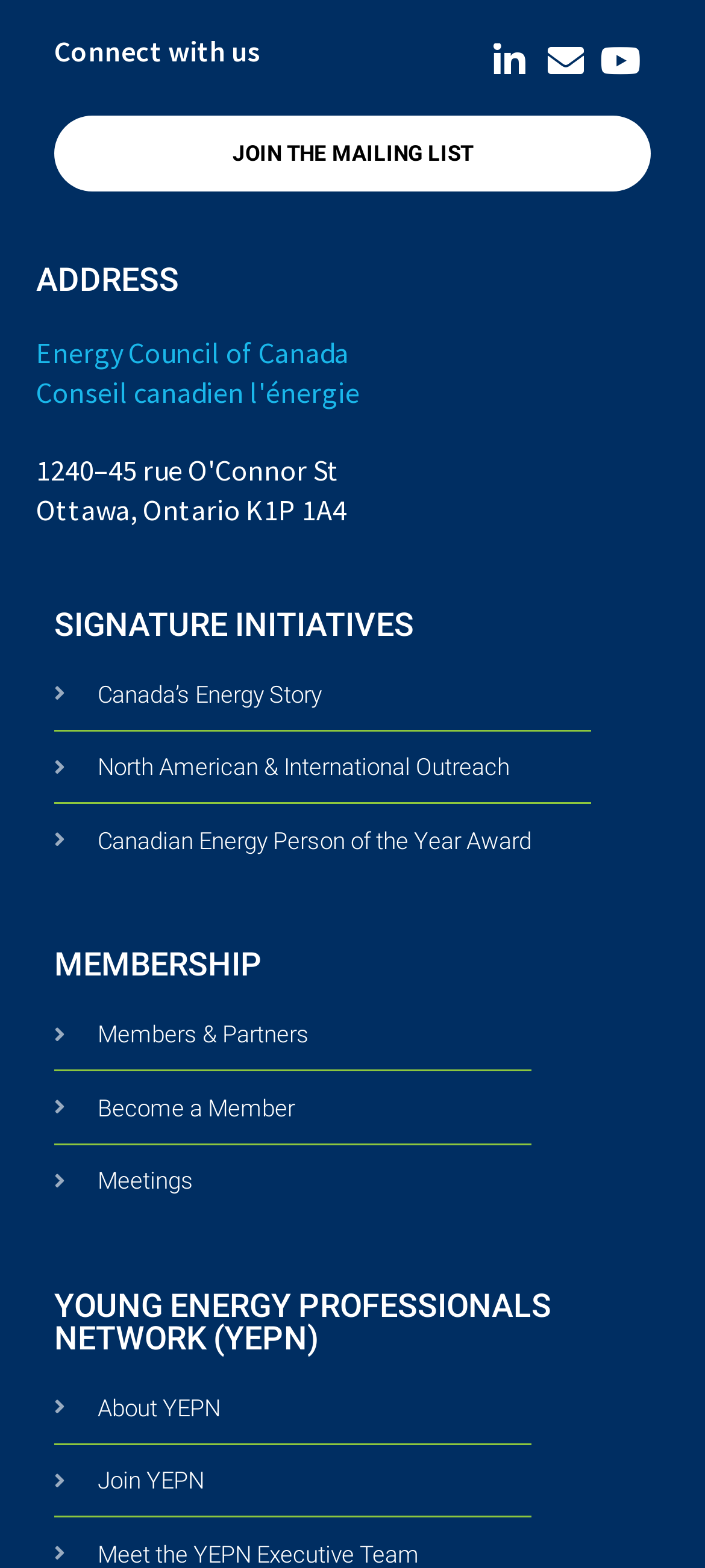Bounding box coordinates should be provided in the format (top-left x, top-left y, bottom-right x, bottom-right y) with all values between 0 and 1. Identify the bounding box for this UI element: North American & International Outreach

[0.077, 0.478, 0.923, 0.501]